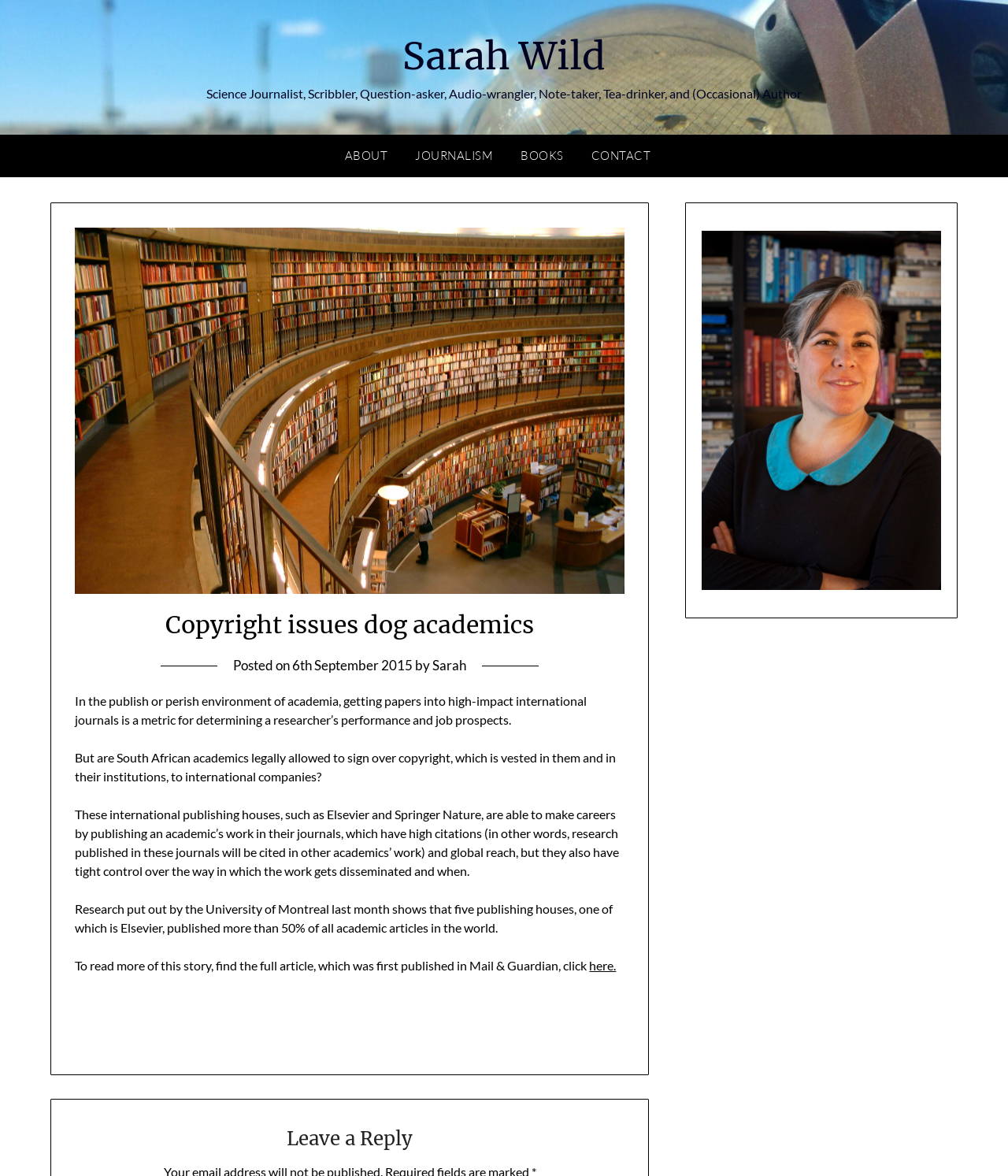Show me the bounding box coordinates of the clickable region to achieve the task as per the instruction: "Read the article posted on 6th September 2015".

[0.29, 0.559, 0.409, 0.573]